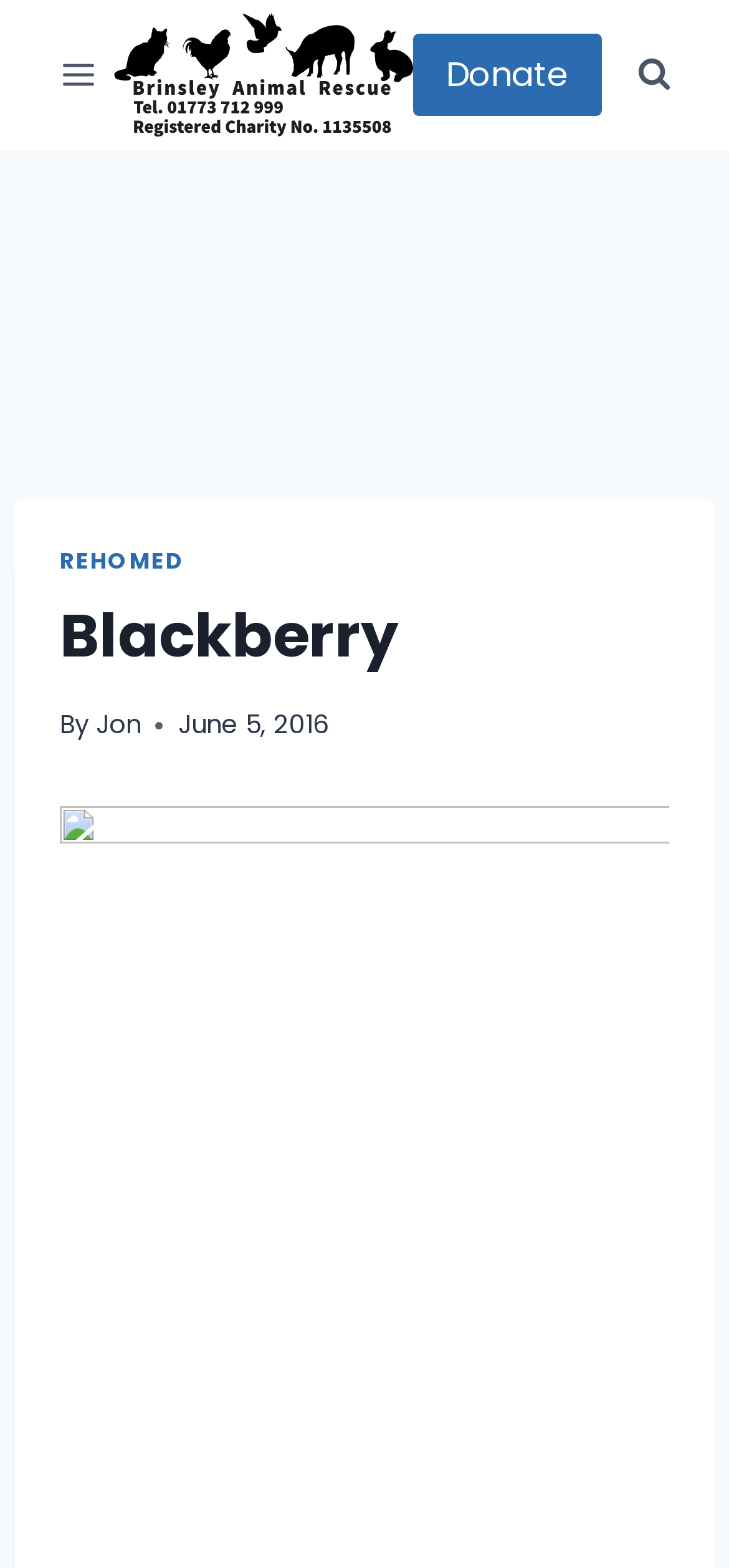Please provide a one-word or short phrase answer to the question:
What is the name of the animal?

Blackberry